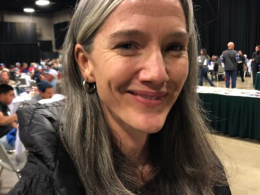Utilize the details in the image to give a detailed response to the question: What is the atmosphere of the event?

The atmosphere of the event seems engaging, as indicated by the lively background with people seated at tables, suggesting a social or professional gathering where people are actively participating and interacting with each other.